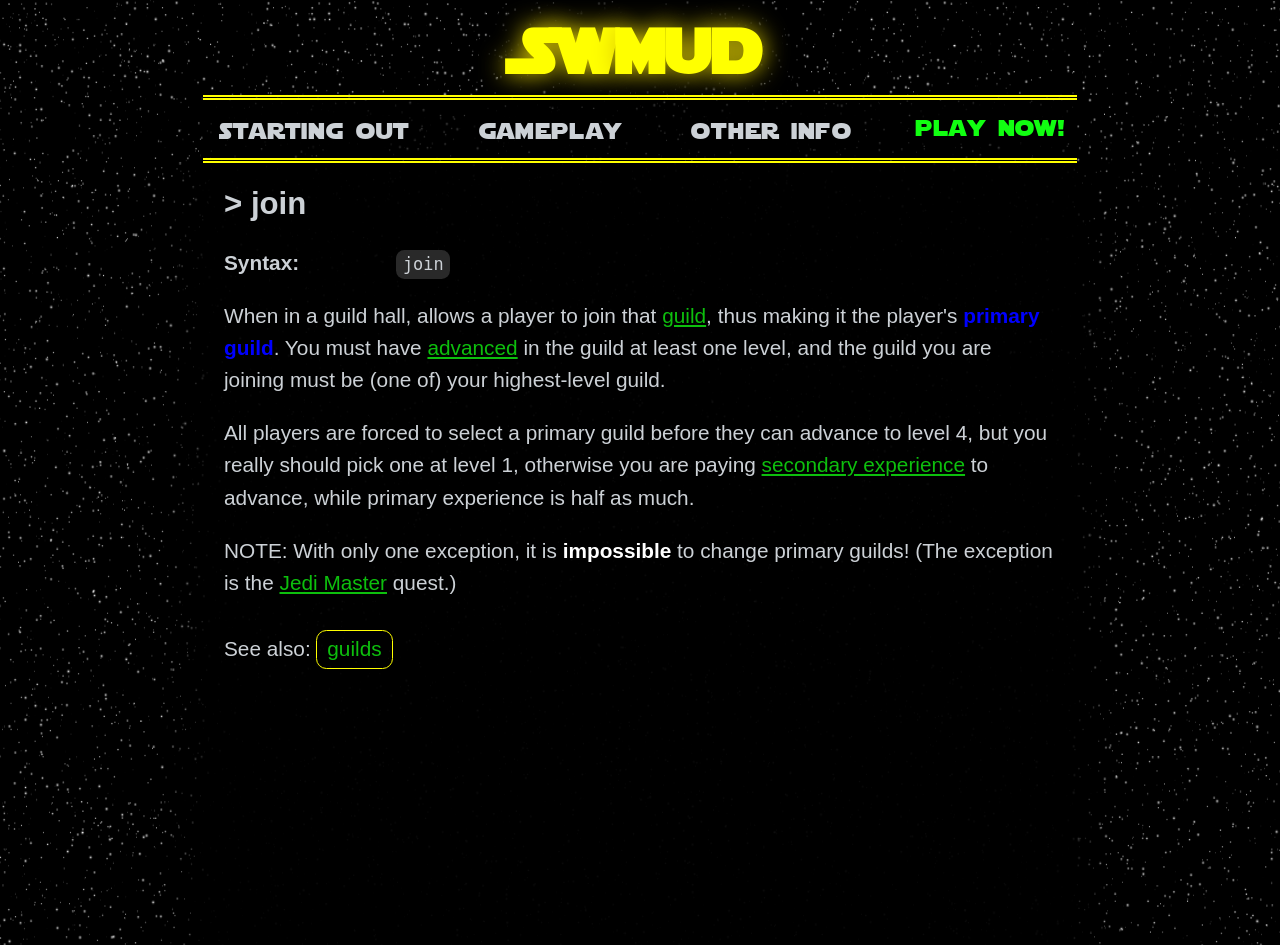Produce a meticulous description of the webpage.

The webpage appears to be a documentation or guide page for a game, specifically focused on the "join" command. At the top, there is a link to "SWmud" which is also a heading, taking up a significant portion of the top section. Below this, there are three buttons lined up horizontally, labeled "starting out", "gameplay", and "other info".

To the right of these buttons, there is a prominent "play now!" link. Below this, the main content of the page begins, with a heading that reads "> join". This is followed by a syntax explanation, which includes a brief description of the "join" command. The description is divided into several paragraphs, with links to related terms such as "guild" and "advanced".

The text explains that the "join" command allows a player to join a guild, making it their primary guild, and outlines the requirements for doing so. There are also warnings and notes about the implications of choosing a primary guild, including the fact that it is difficult to change primary guilds later on.

At the bottom of the page, there is a "See also" section with a link to "guilds", suggesting that there is more information available on this topic. Overall, the page appears to be a detailed guide for players looking to understand the "join" command and its role in the game.